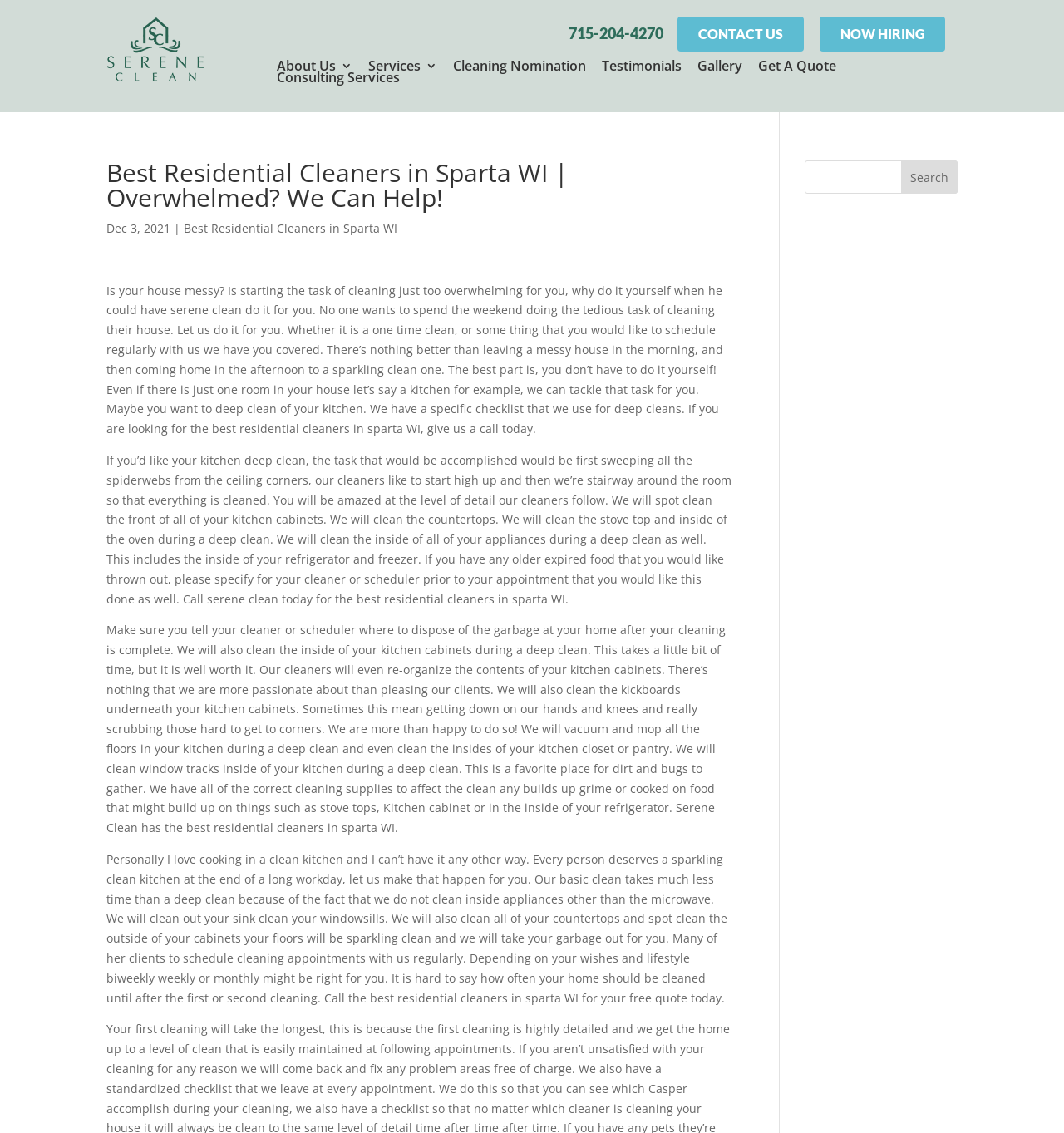Please locate the UI element described by "About Us" and provide its bounding box coordinates.

[0.26, 0.053, 0.331, 0.063]